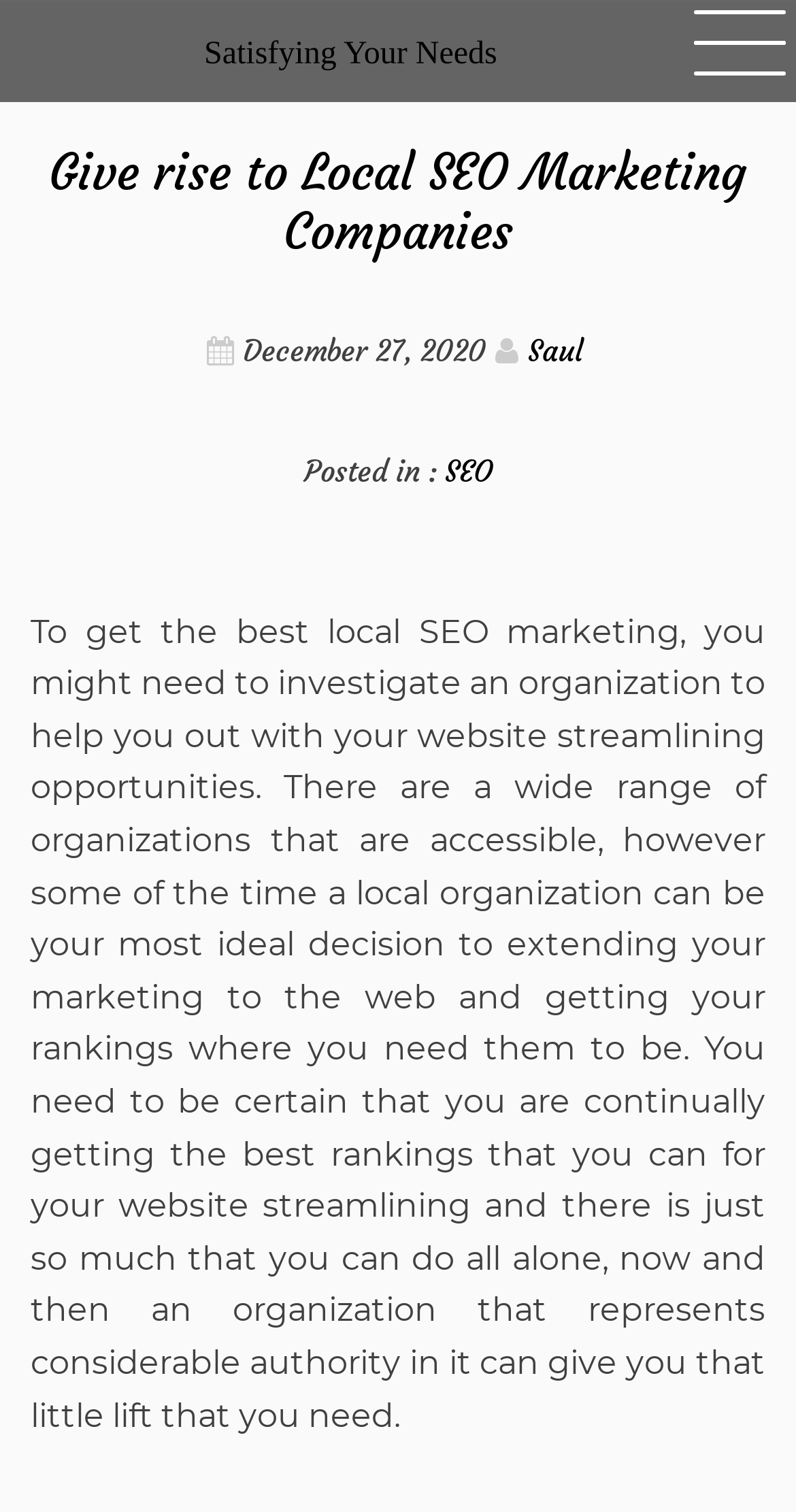Please specify the bounding box coordinates in the format (top-left x, top-left y, bottom-right x, bottom-right y), with values ranging from 0 to 1. Identify the bounding box for the UI component described as follows: Saul

[0.663, 0.221, 0.732, 0.245]